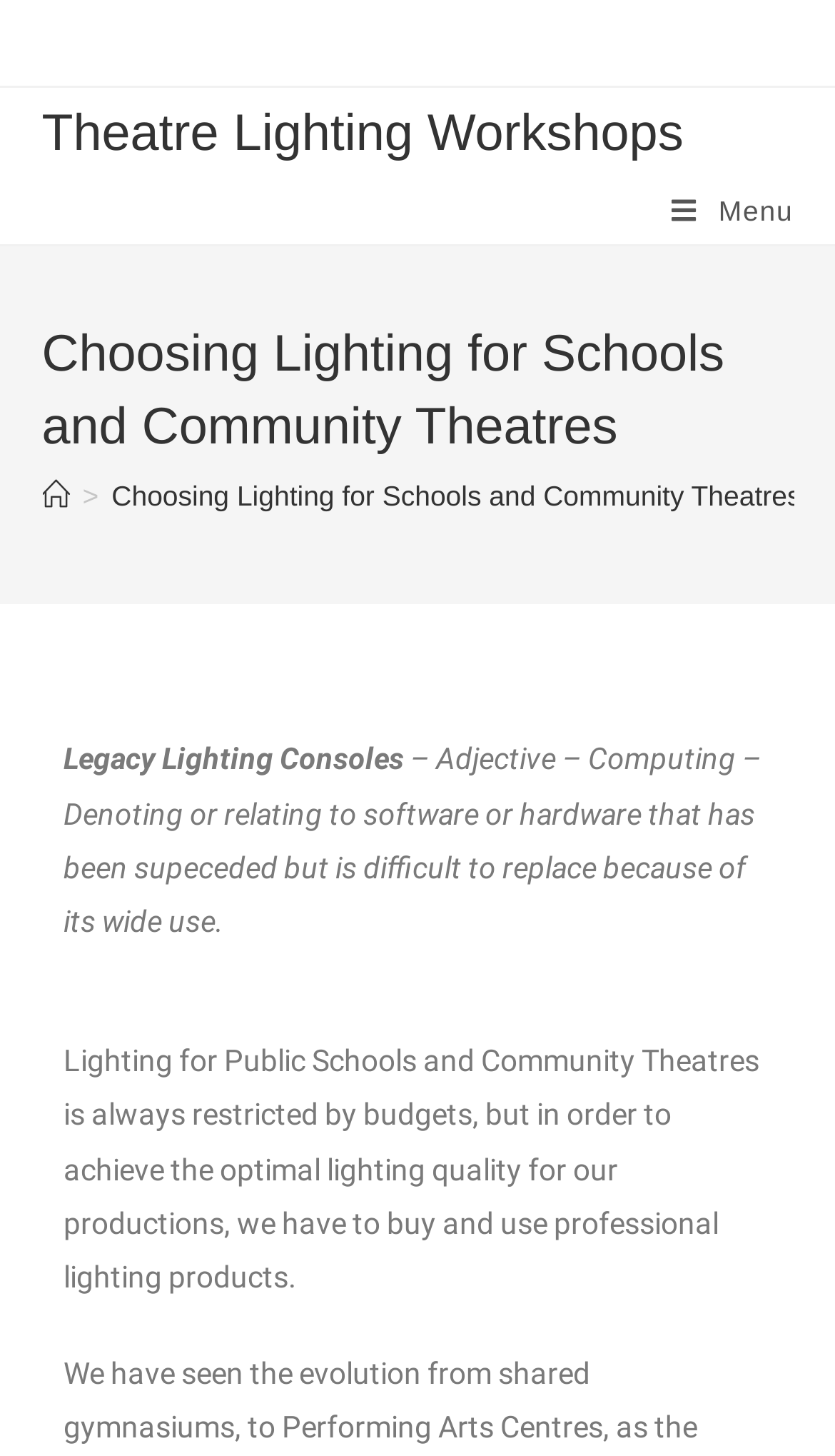Give an extensive and precise description of the webpage.

The webpage is about choosing lighting for schools and community theaters, with a focus on theatre lighting workshops. At the top-left corner, there is a link to "Theatre Lighting Workshops". On the top-right corner, there is a link to "Mobile Menu". 

Below the top section, there is a header that spans the entire width of the page, containing a heading that reads "Choosing Lighting for Schools and Community Theatres". Below the heading, there is a navigation section with breadcrumbs, which includes links to "Home" and the current page, "Choosing Lighting for Schools and Community Theatres", separated by a ">" symbol.

Further down the page, there are three blocks of text. The first block is a brief description of "Legacy Lighting Consoles". The second block provides a definition of the term "Legacy" in the context of computing. The third and longest block of text discusses the challenges of achieving optimal lighting quality in public schools and community theaters due to budget restrictions, and the importance of using professional lighting products.